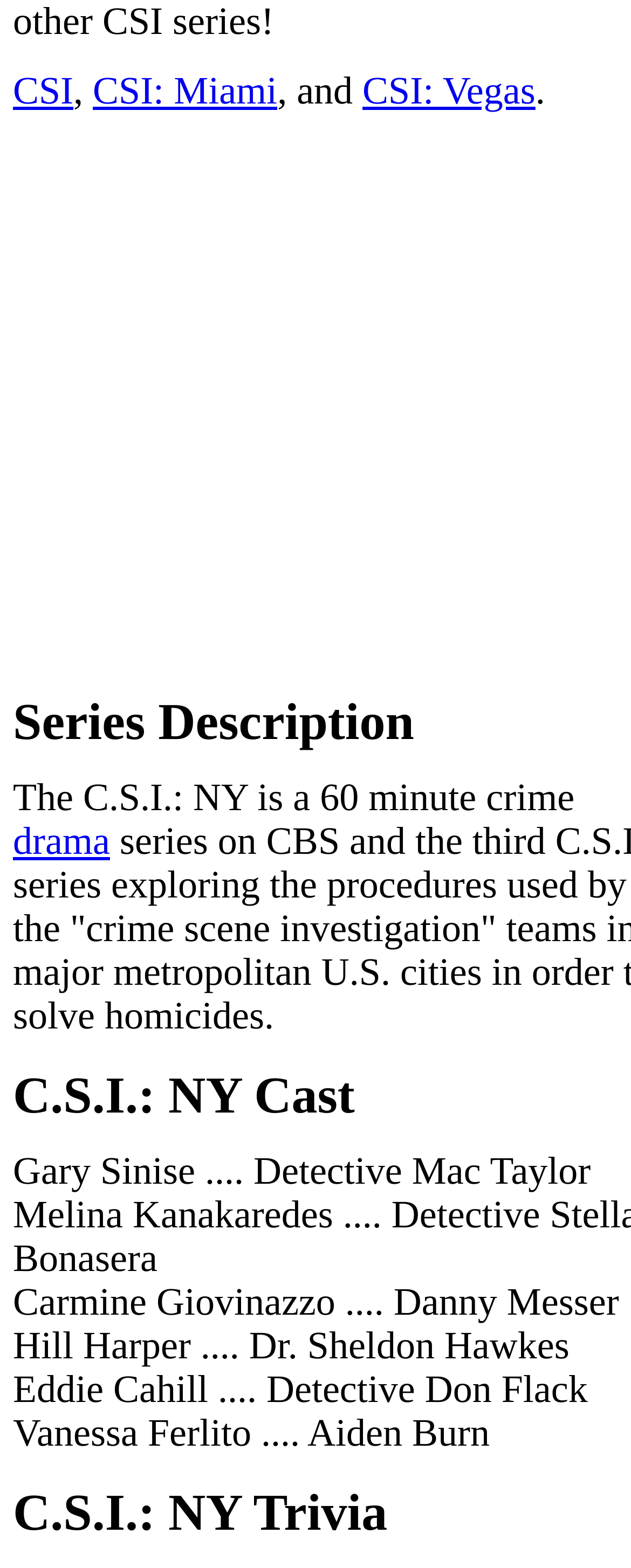Provide the bounding box coordinates of the UI element this sentence describes: "CSI: Vegas".

[0.574, 0.045, 0.849, 0.072]